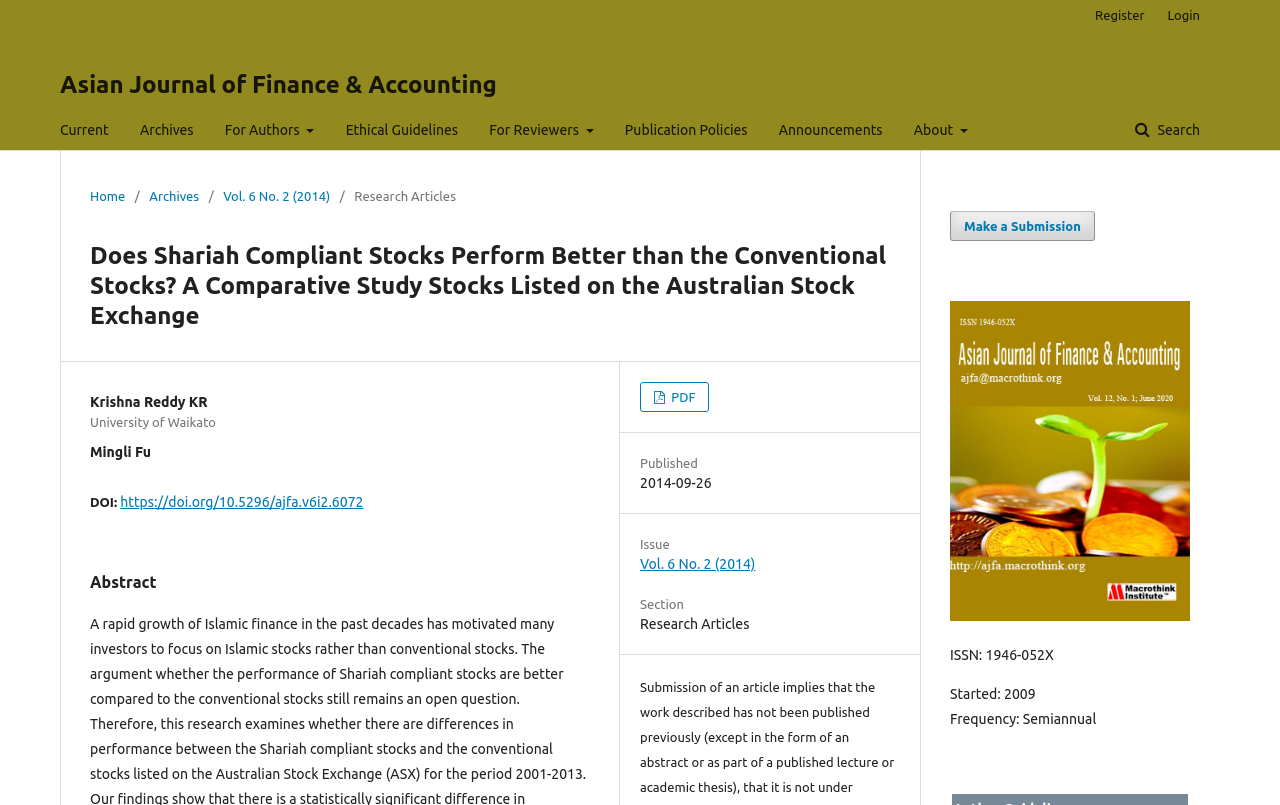Determine which piece of text is the heading of the webpage and provide it.

Does Shariah Compliant Stocks Perform Better than the Conventional Stocks? A Comparative Study Stocks Listed on the Australian Stock Exchange